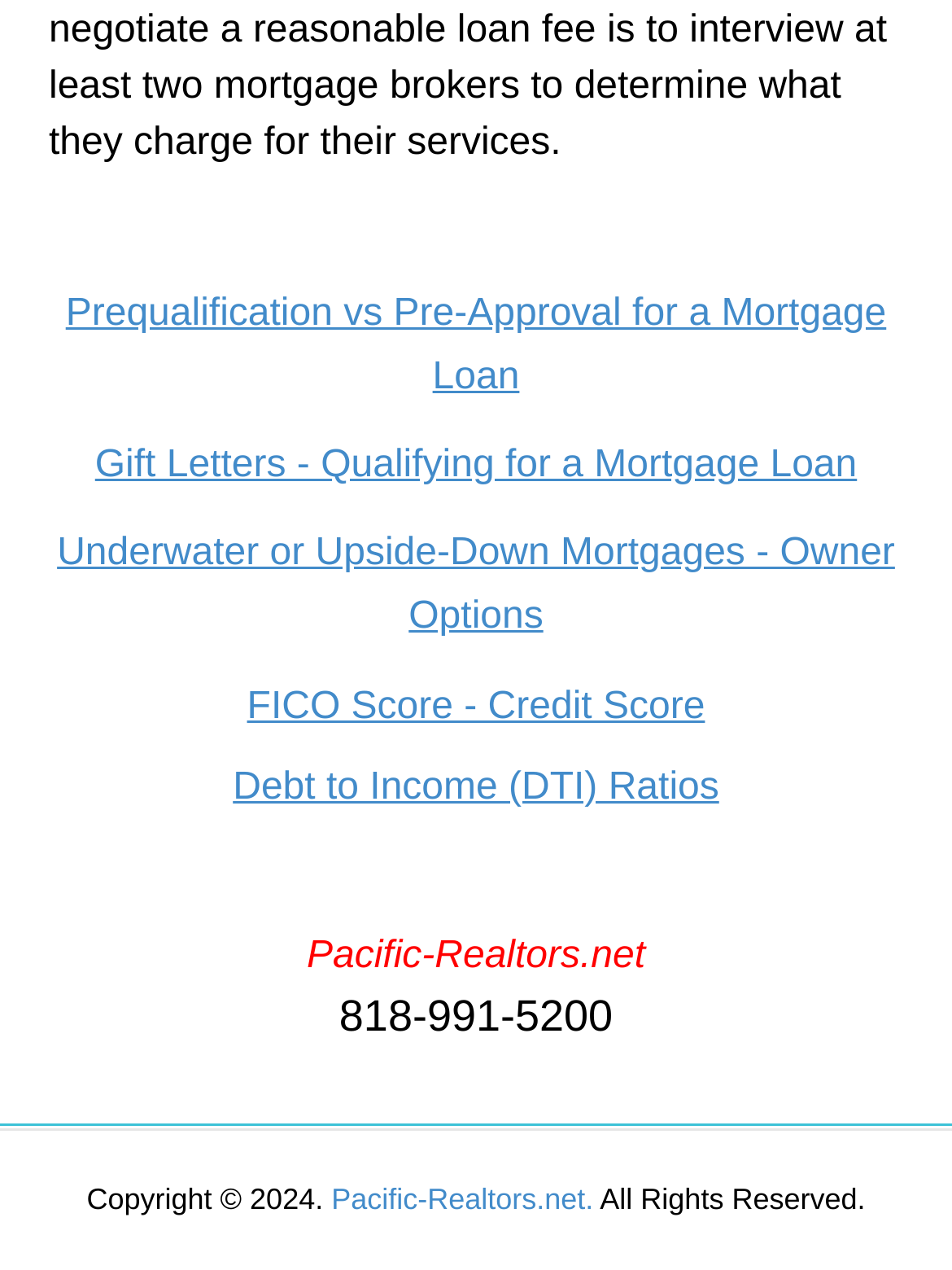What is the phone number on the webpage?
Please provide a single word or phrase as your answer based on the image.

818-991-5200